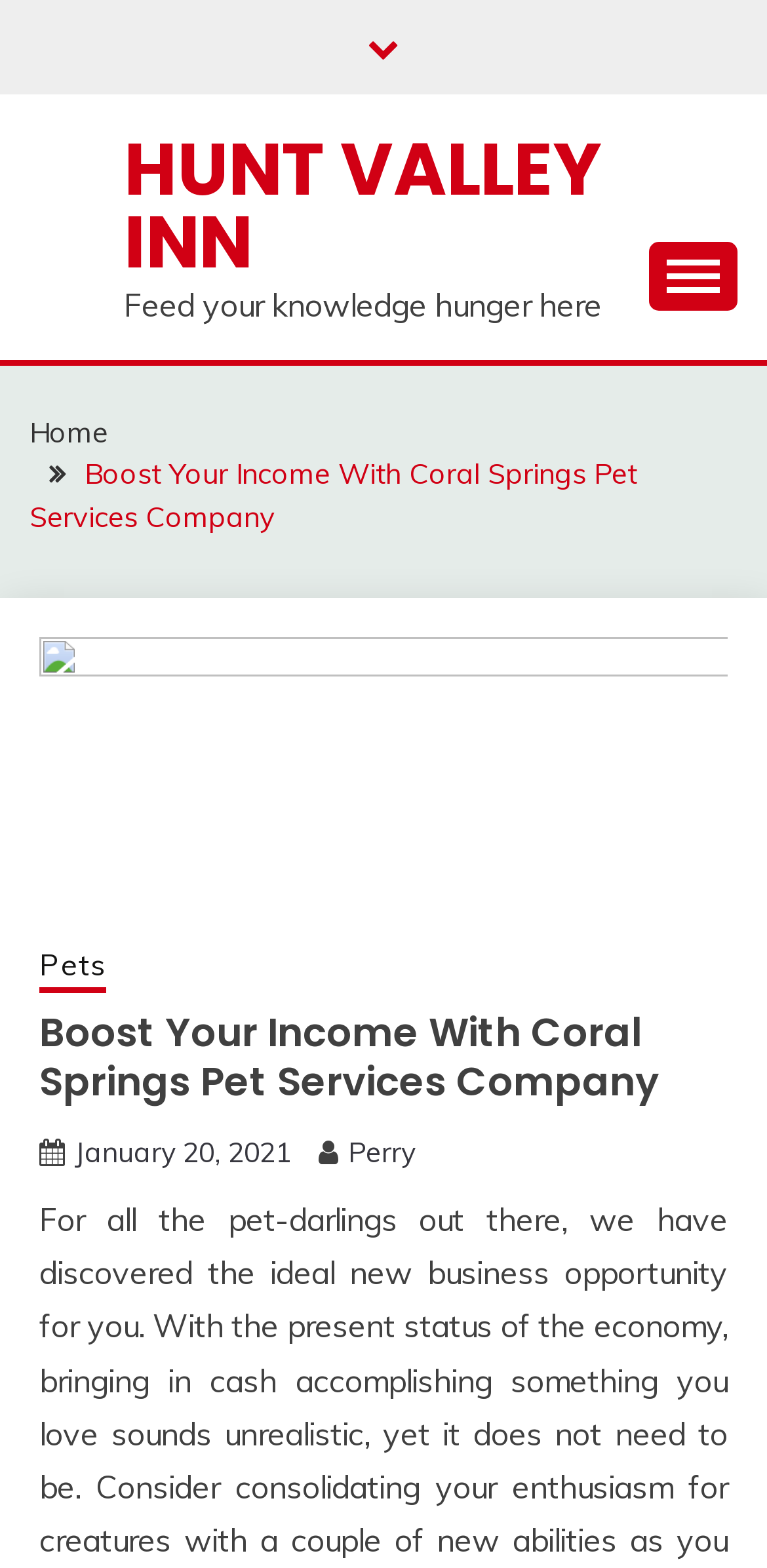Select the bounding box coordinates of the element I need to click to carry out the following instruction: "Click the Hunt Valley Inn link".

[0.162, 0.075, 0.785, 0.187]